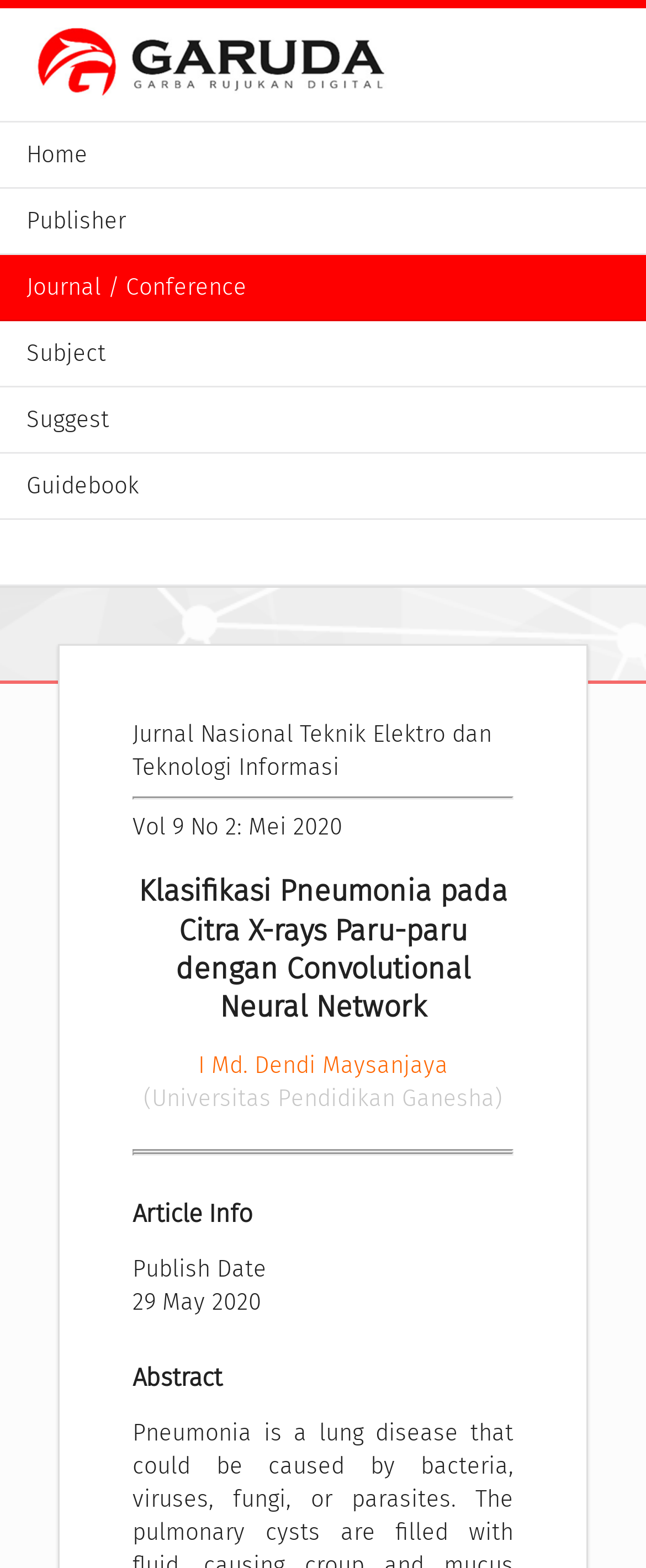Describe all the key features of the webpage in detail.

The webpage is titled "Garuda - Garba Rujukan Digital" and appears to be a digital repository for academic journals and articles. At the top, there are six navigation links: "Home", "Publisher", "Journal / Conference", "Subject", "Suggest", and "Guidebook", which are evenly spaced and span the entire width of the page.

Below the navigation links, there is a small gap, and then a section dedicated to a specific journal article. The article title, "Klasifikasi Pneumonia pada Citra X-rays Paru-paru dengan Convolutional Neural Network", is prominently displayed in a larger font size. The author's name, "I Md. Dendi Maysanjaya", is listed below the title, along with their affiliation, "Universitas Pendidikan Ganesha".

To the left of the article title, there is a column with several lines of text, including the journal name, "Jurnal Nasional Teknik Elektro dan Teknologi Informasi", the volume and issue number, "Vol 9 No 2: Mei 2020", and a horizontal separator line.

Further down, there are two sections: "Article Info" and "Abstract". The "Article Info" section contains a label "Publish Date" and the corresponding date, "29 May 2020". The "Abstract" section is likely to contain a summary of the article, but its content is not provided in the accessibility tree.

There are no images on the page, but there are several horizontal separator lines that divide the different sections of the page. Overall, the layout is organized and easy to follow, with clear headings and concise text.